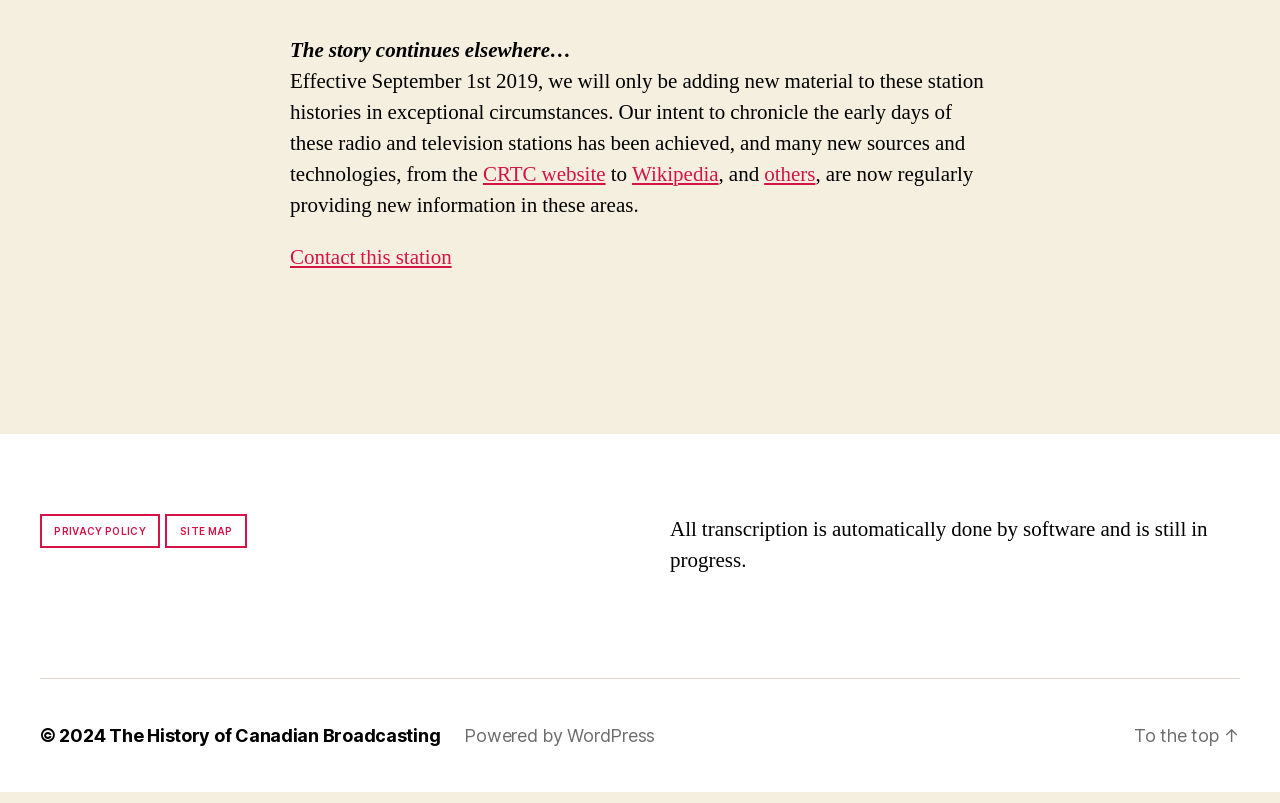What is the status of transcription on this website?
Please elaborate on the answer to the question with detailed information.

The text 'All transcription is automatically done by software and is still in progress' indicates that the transcription on this website is done automatically by software and is still an ongoing process.